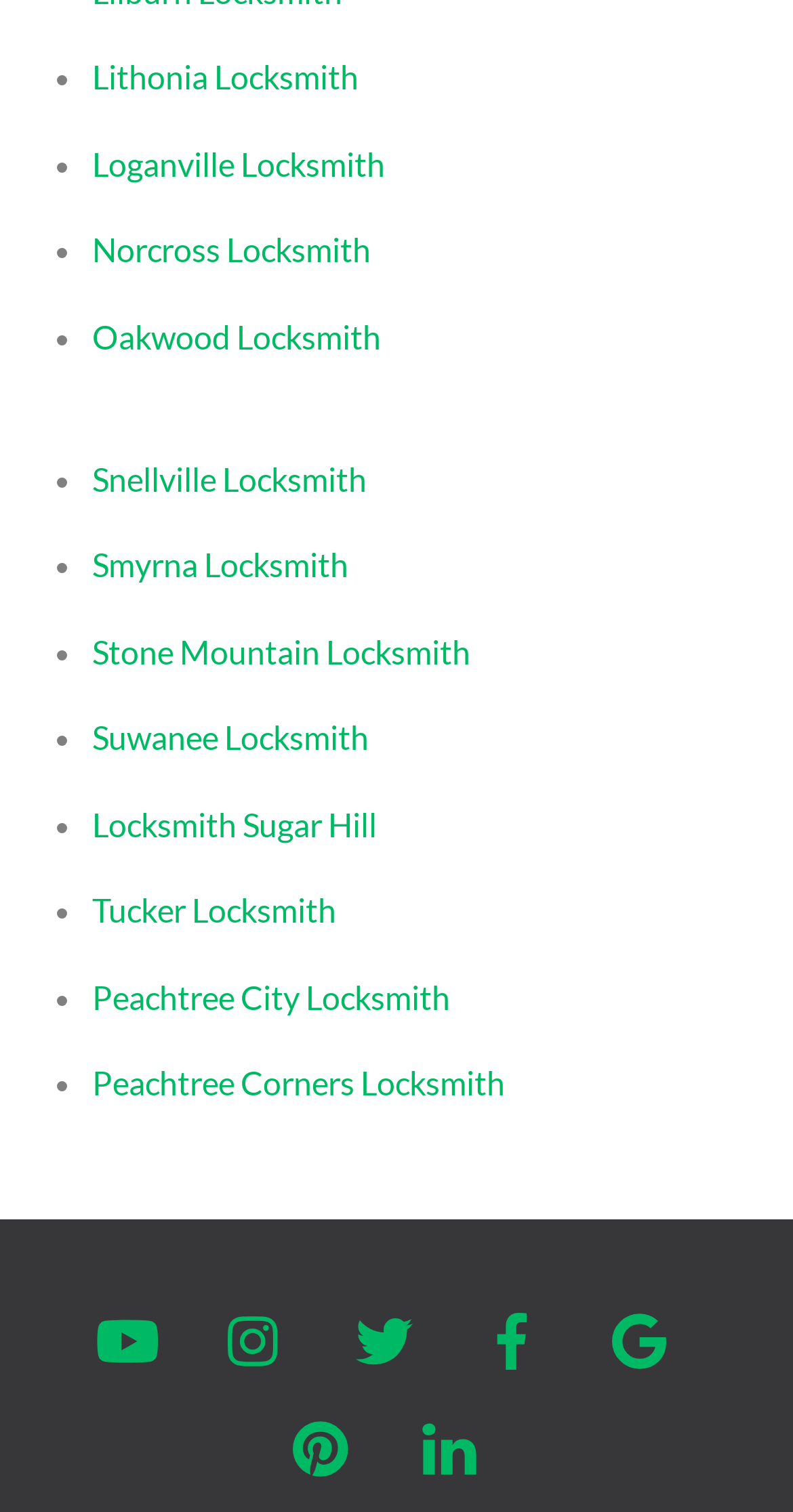Refer to the screenshot and give an in-depth answer to this question: Is there a 'Pinterest' link?

I looked at the social media links and found that there is a link with the text 'pinterest'.